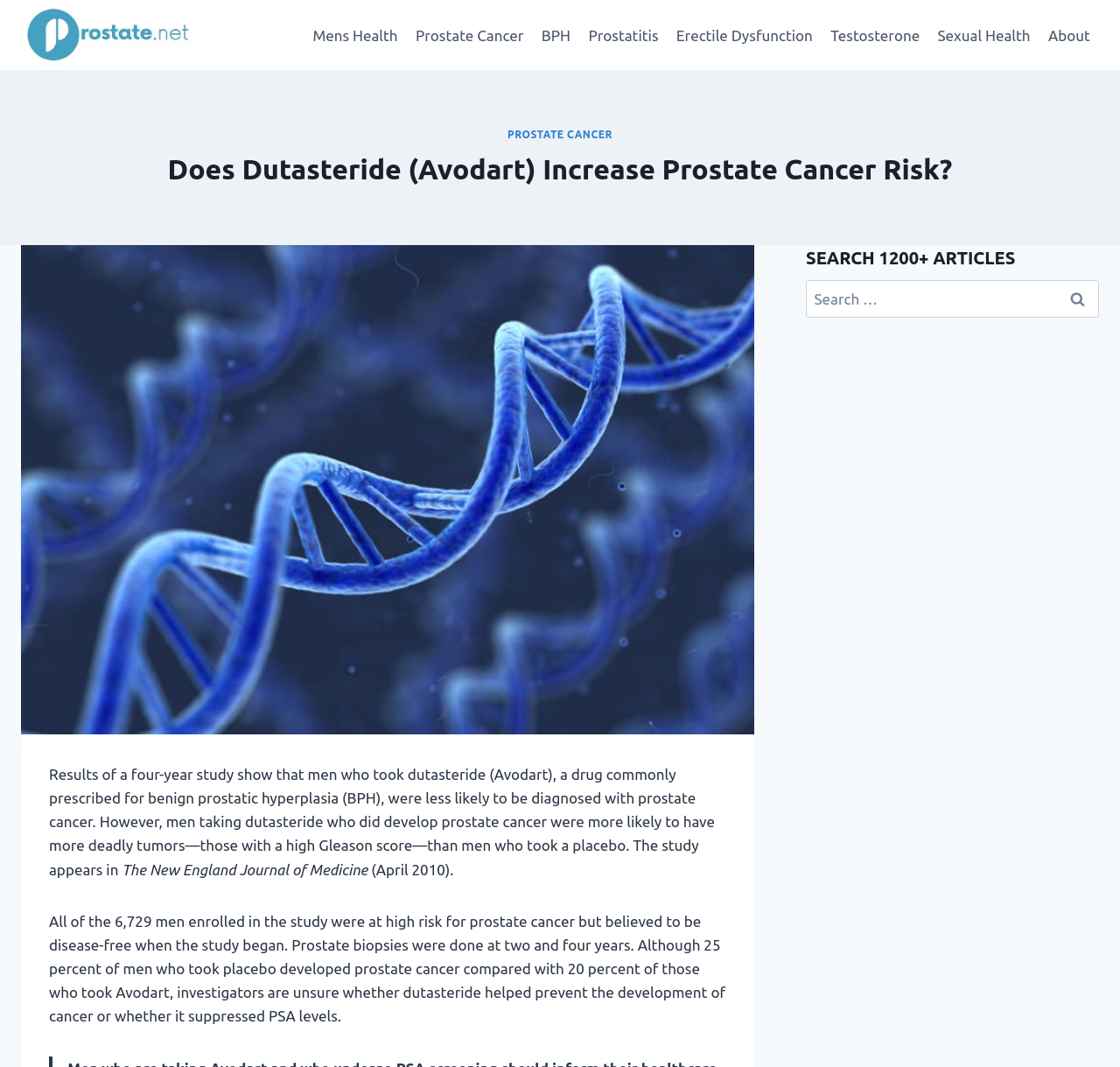What is the purpose of the search bar?
From the details in the image, answer the question comprehensively.

The search bar is located at the top right of the webpage, with a heading 'SEARCH 1200+ ARTICLES' and a placeholder text 'Search for:', indicating that it is used to search for articles on the website.